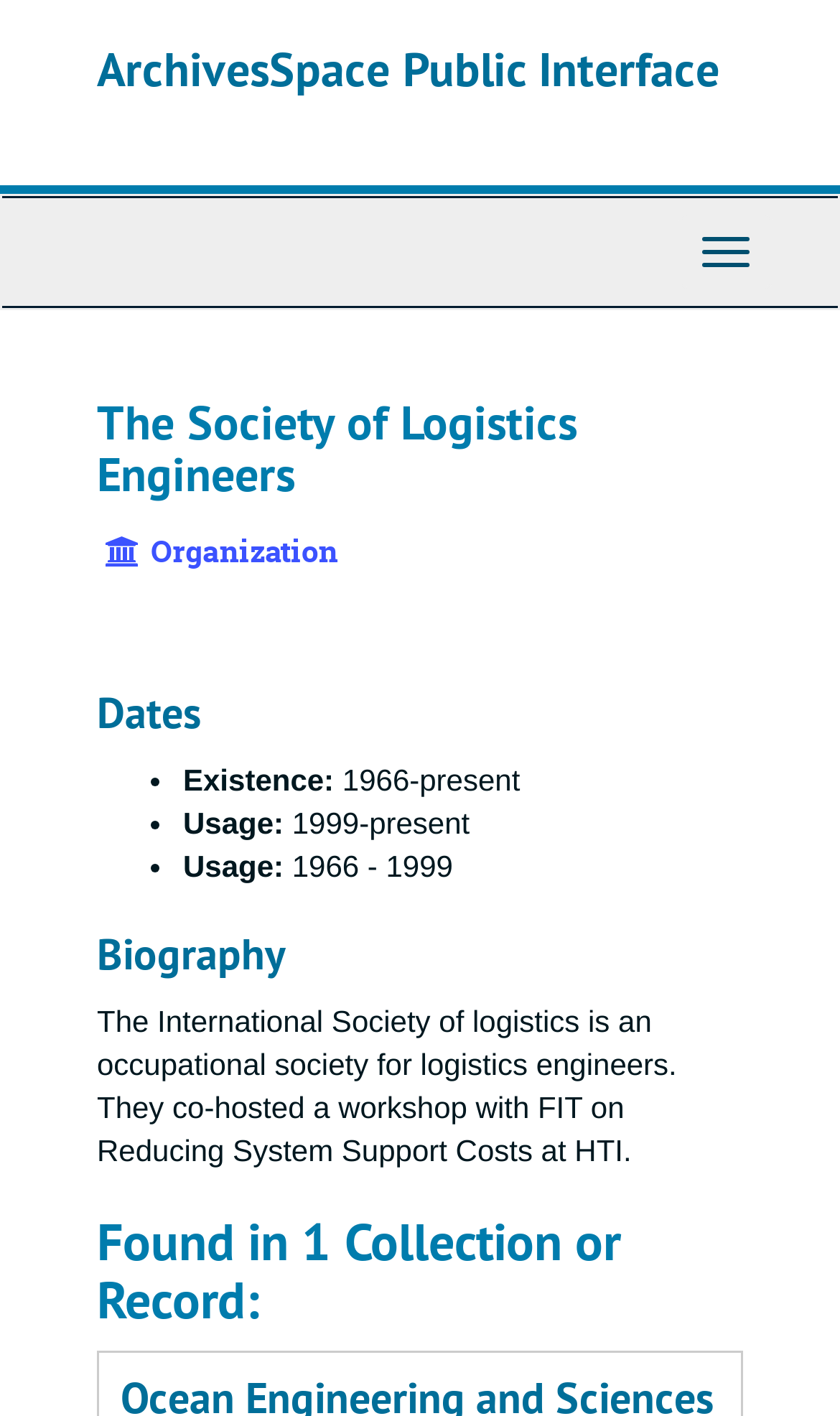Predict the bounding box for the UI component with the following description: "ArchivesSpace Public Interface".

[0.115, 0.027, 0.856, 0.07]